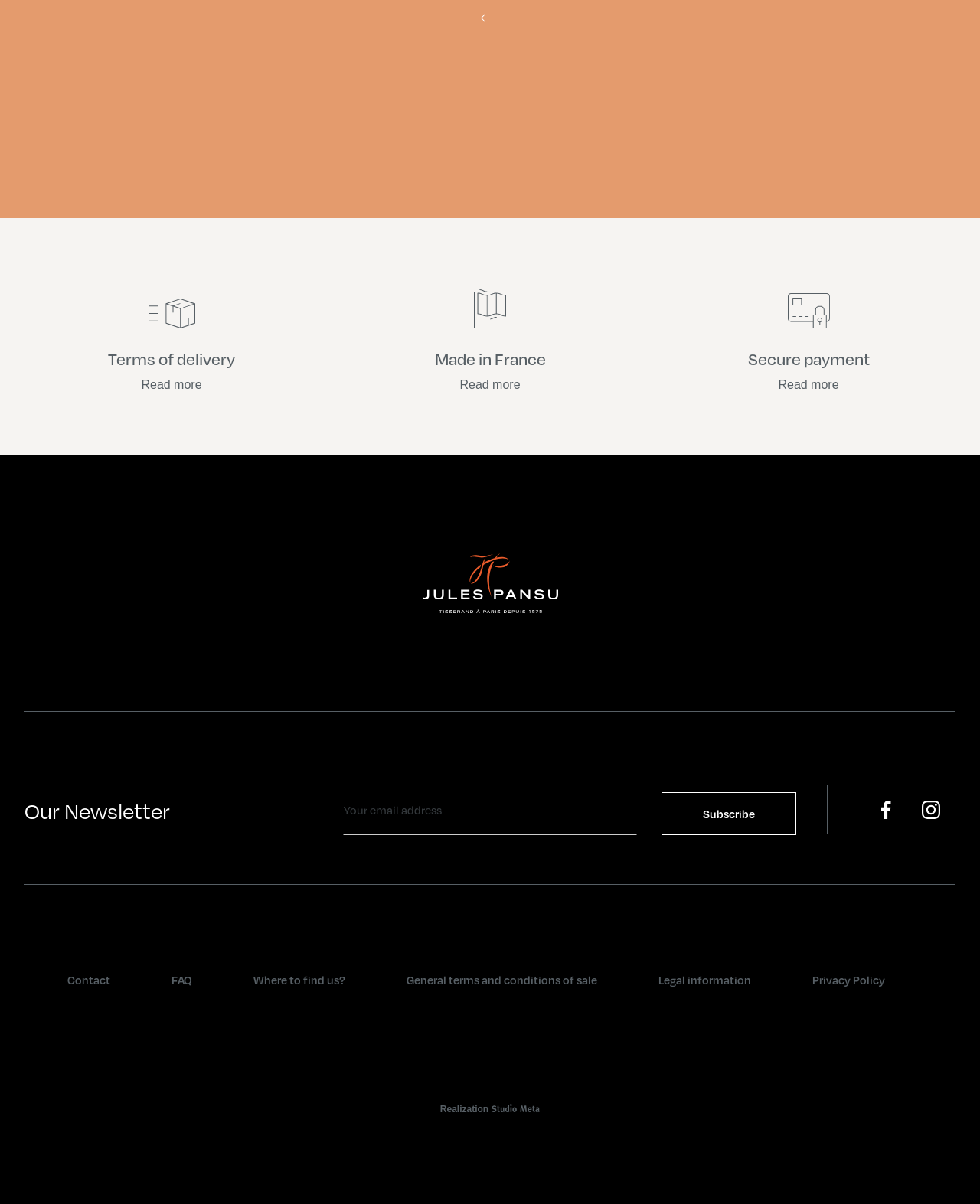Please identify the bounding box coordinates of the clickable area that will allow you to execute the instruction: "Contact us".

[0.069, 0.797, 0.112, 0.81]